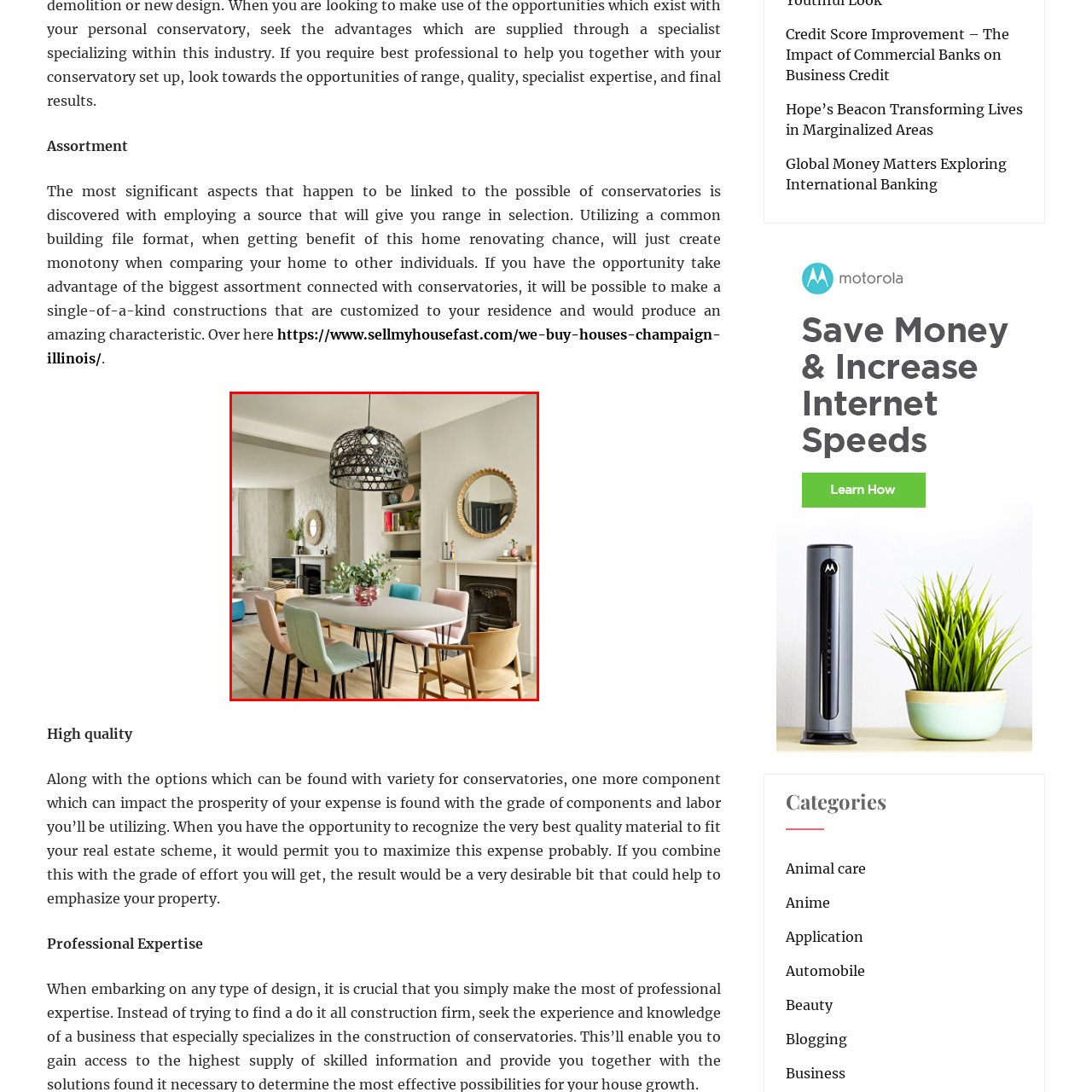Look at the area highlighted in the red box, What is the purpose of the round mirror? Please provide an answer in a single word or phrase.

To reflect natural light